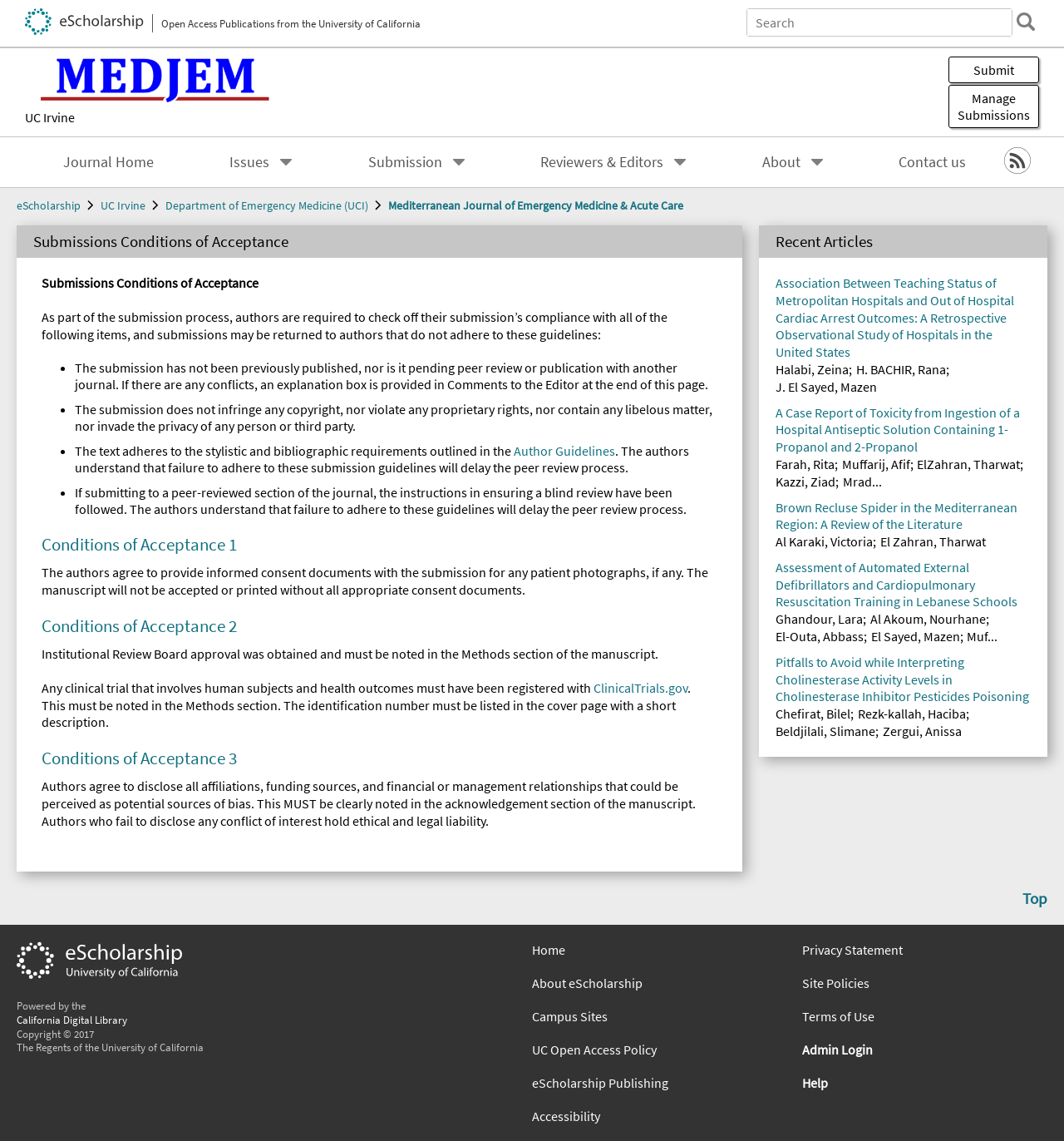Identify and generate the primary title of the webpage.

Mediterranean Journal of Emergency Medicine & Acute Care